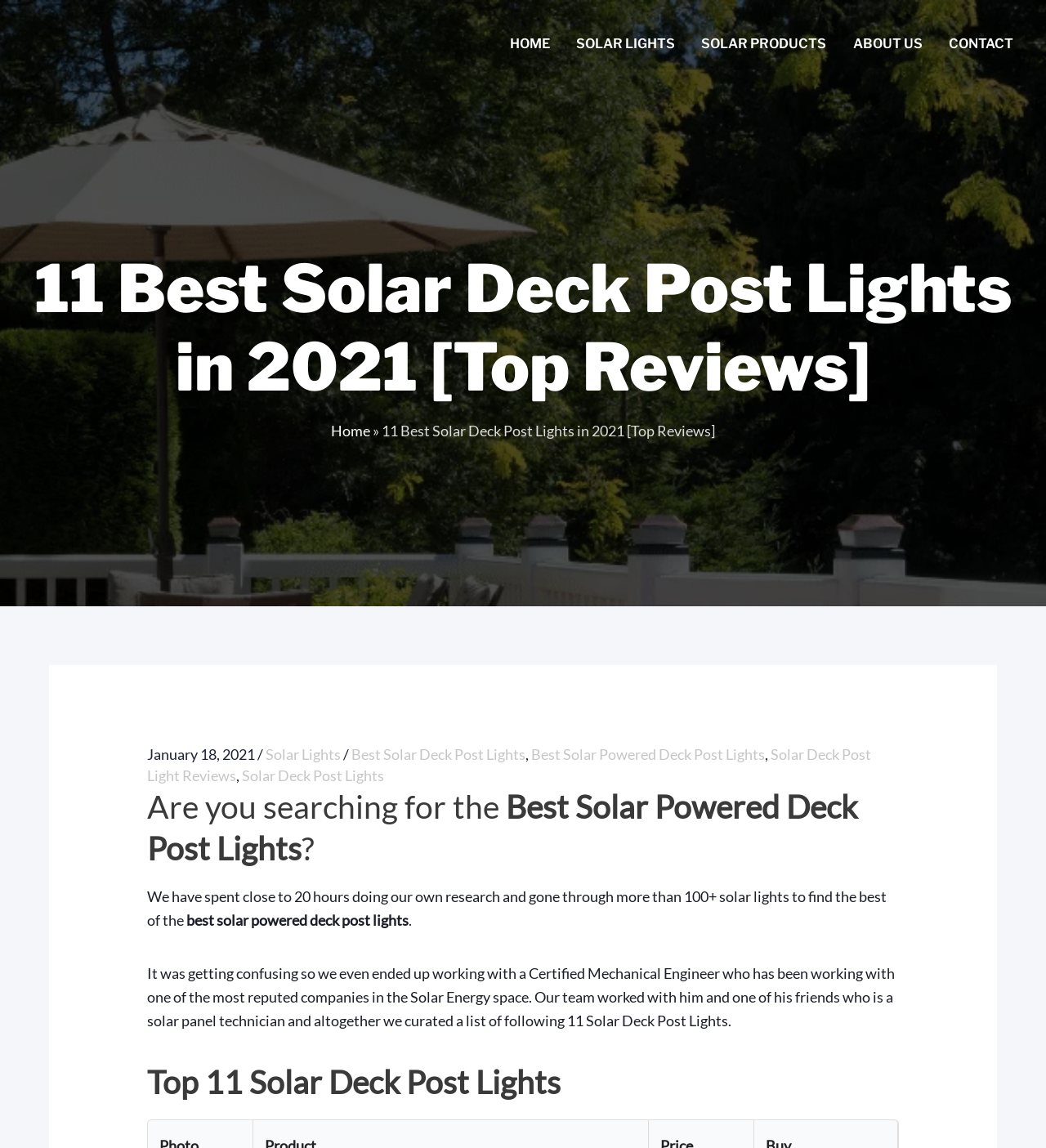Based on the element description Solar Lights, identify the bounding box coordinates for the UI element. The coordinates should be in the format (top-left x, top-left y, bottom-right x, bottom-right y) and within the 0 to 1 range.

[0.254, 0.649, 0.326, 0.665]